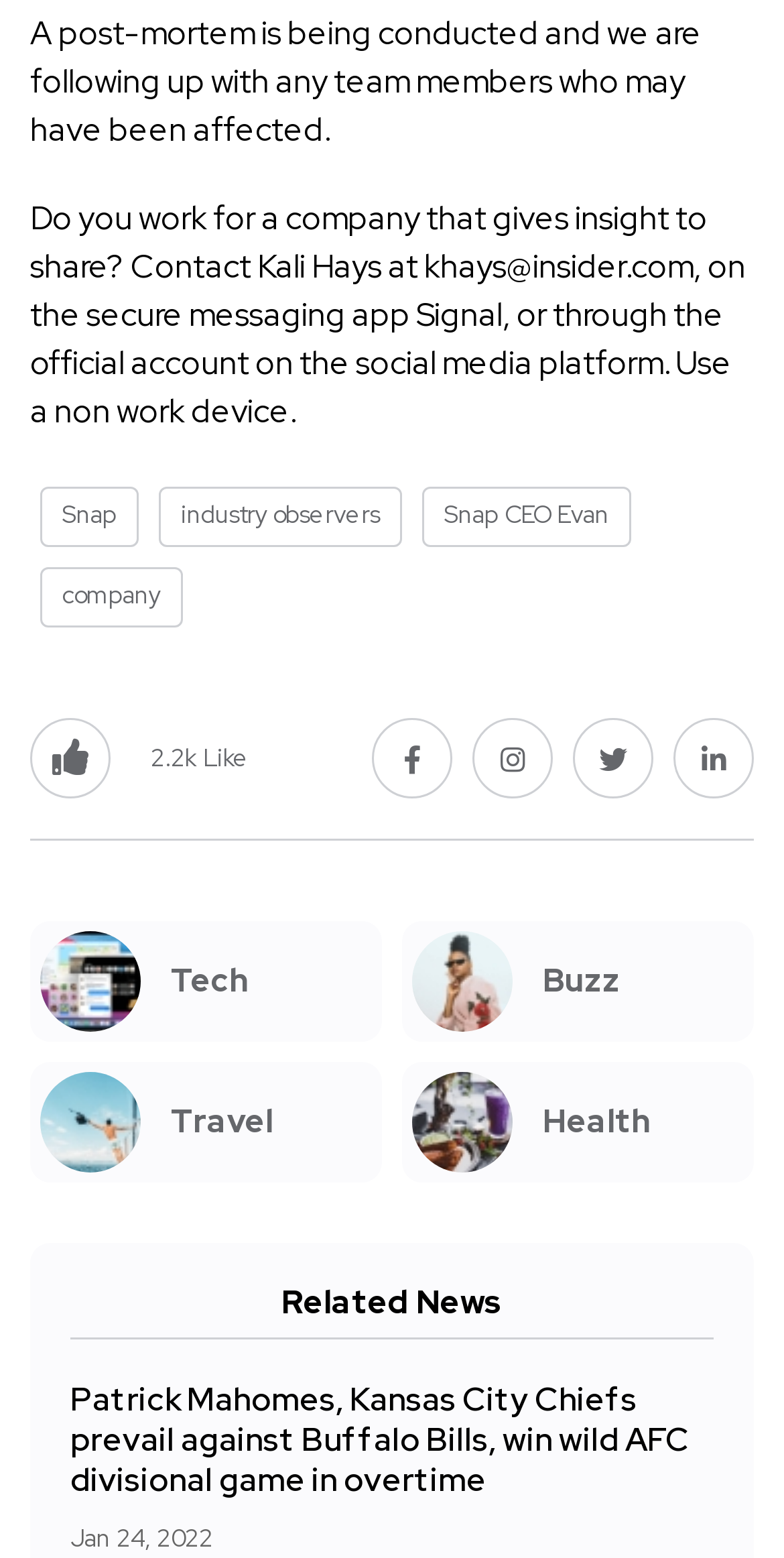Identify the bounding box of the UI element described as follows: "Snap CEO Evan". Provide the coordinates as four float numbers in the range of 0 to 1 [left, top, right, bottom].

[0.538, 0.313, 0.805, 0.352]